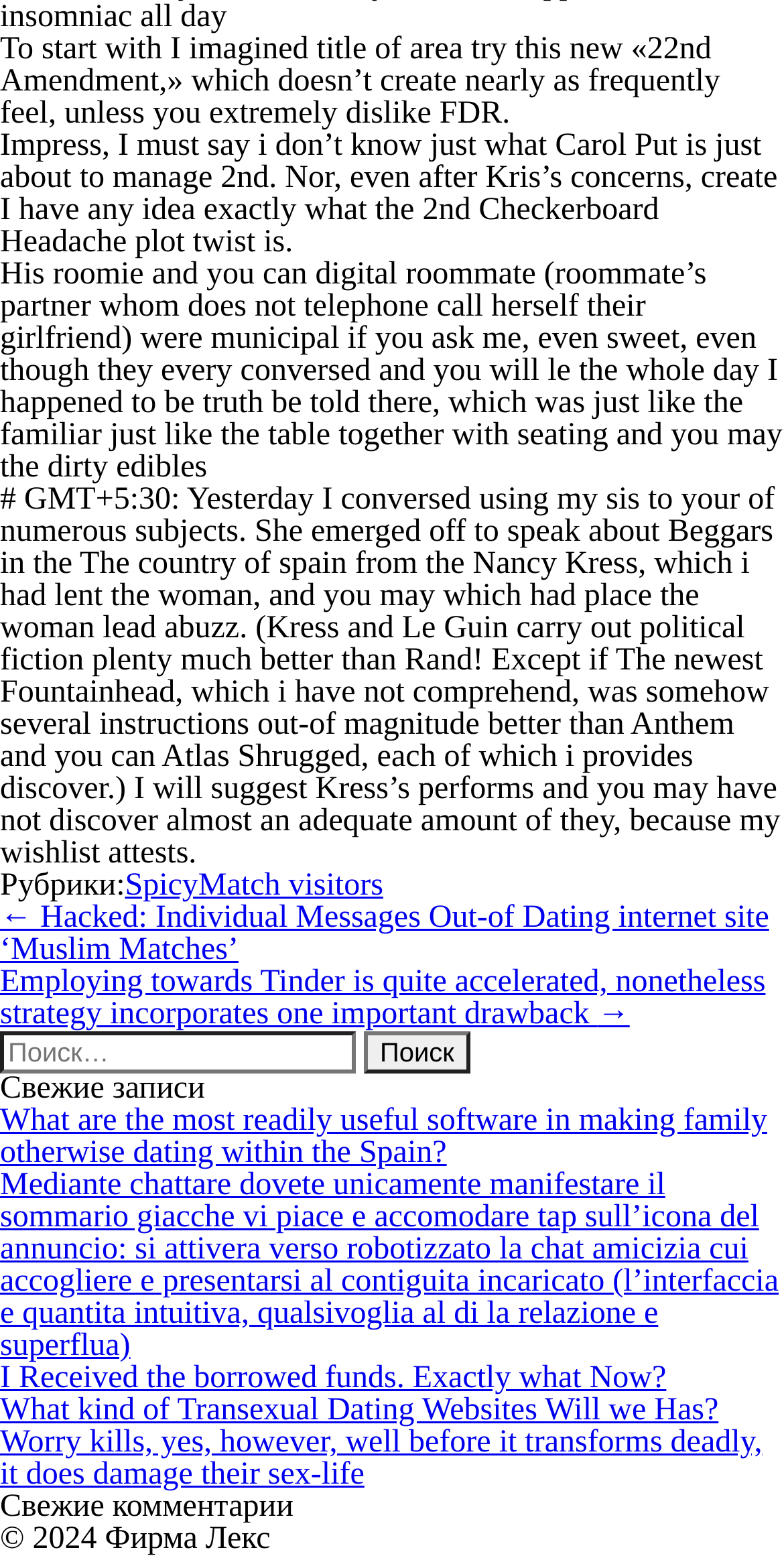Specify the bounding box coordinates of the region I need to click to perform the following instruction: "Go to the previous page". The coordinates must be four float numbers in the range of 0 to 1, i.e., [left, top, right, bottom].

[0.0, 0.579, 0.981, 0.621]